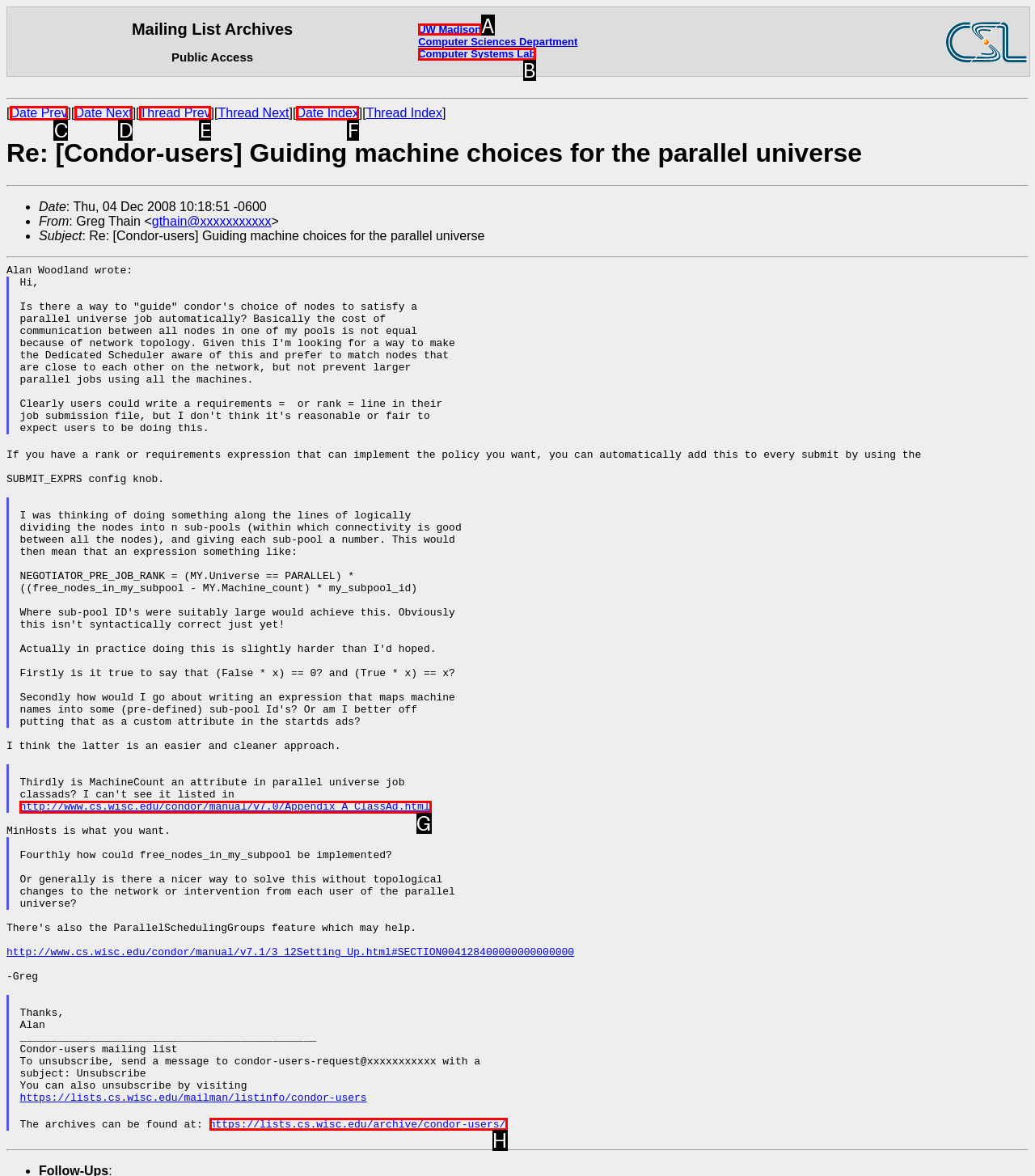Identify the correct UI element to click for this instruction: Click on Amana Dishwasher Repair
Respond with the appropriate option's letter from the provided choices directly.

None